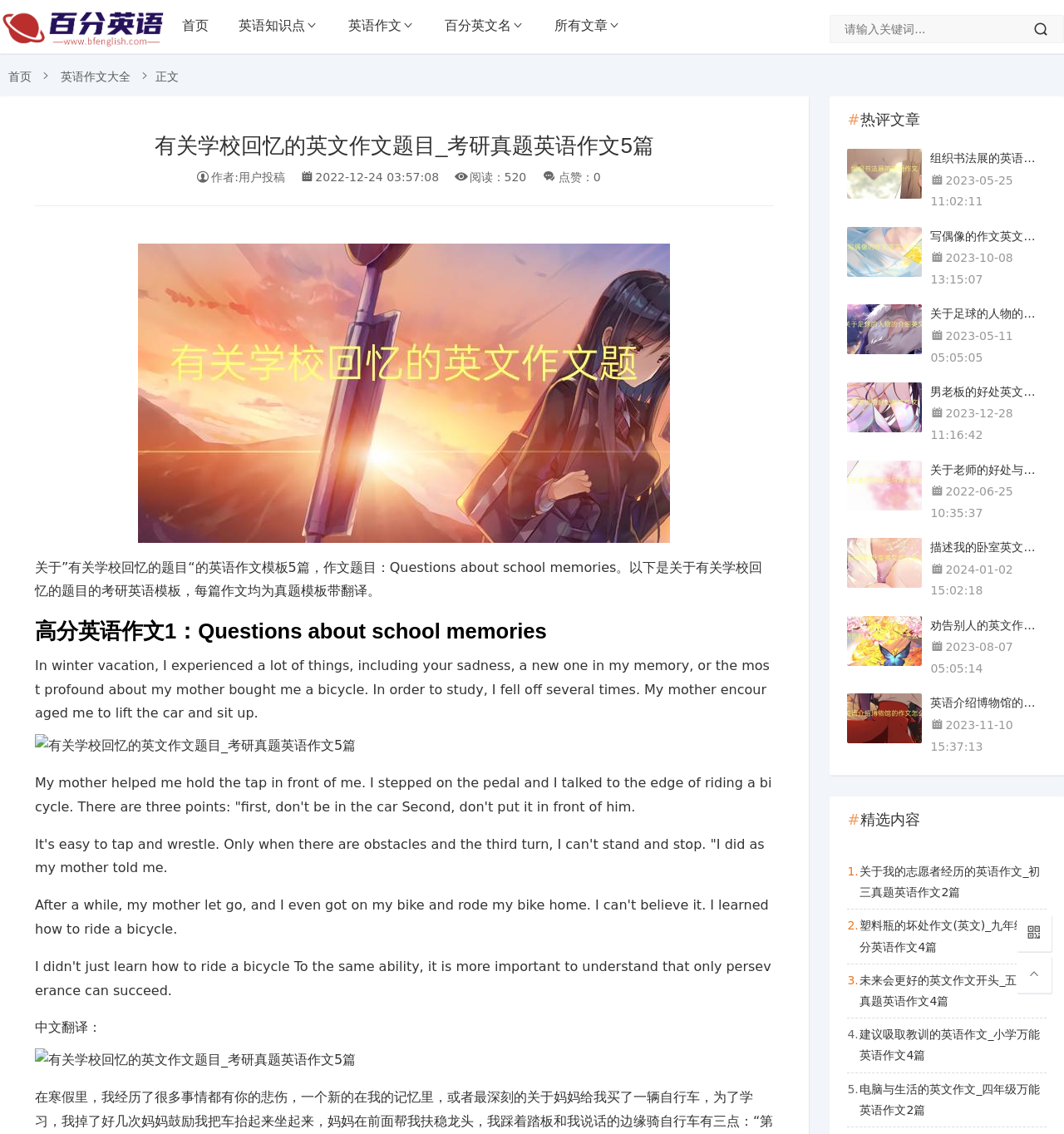Locate the bounding box coordinates of the item that should be clicked to fulfill the instruction: "search for keywords".

[0.78, 0.013, 1.0, 0.038]